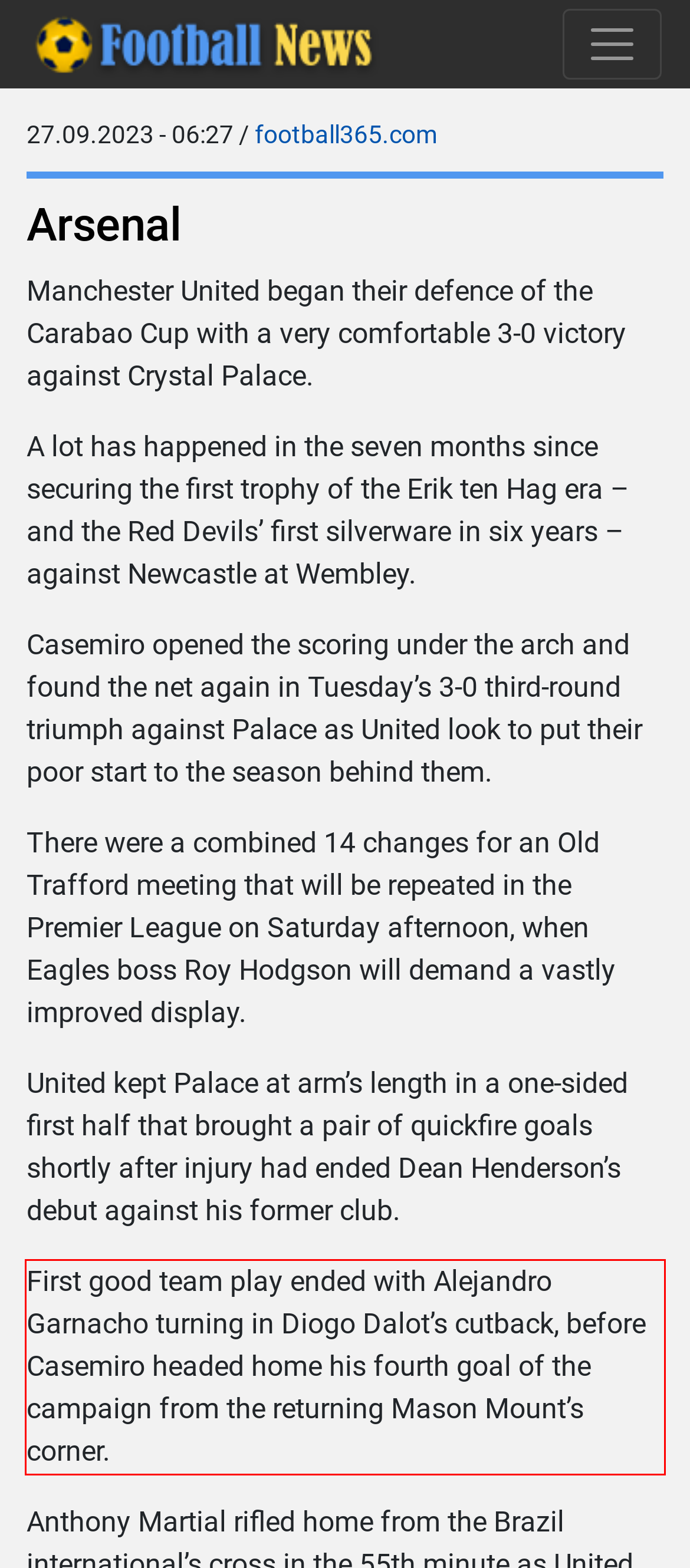With the given screenshot of a webpage, locate the red rectangle bounding box and extract the text content using OCR.

First good team play ended with Alejandro Garnacho turning in Diogo Dalot’s cutback, before Casemiro headed home his fourth goal of the campaign from the returning Mason Mount’s corner.